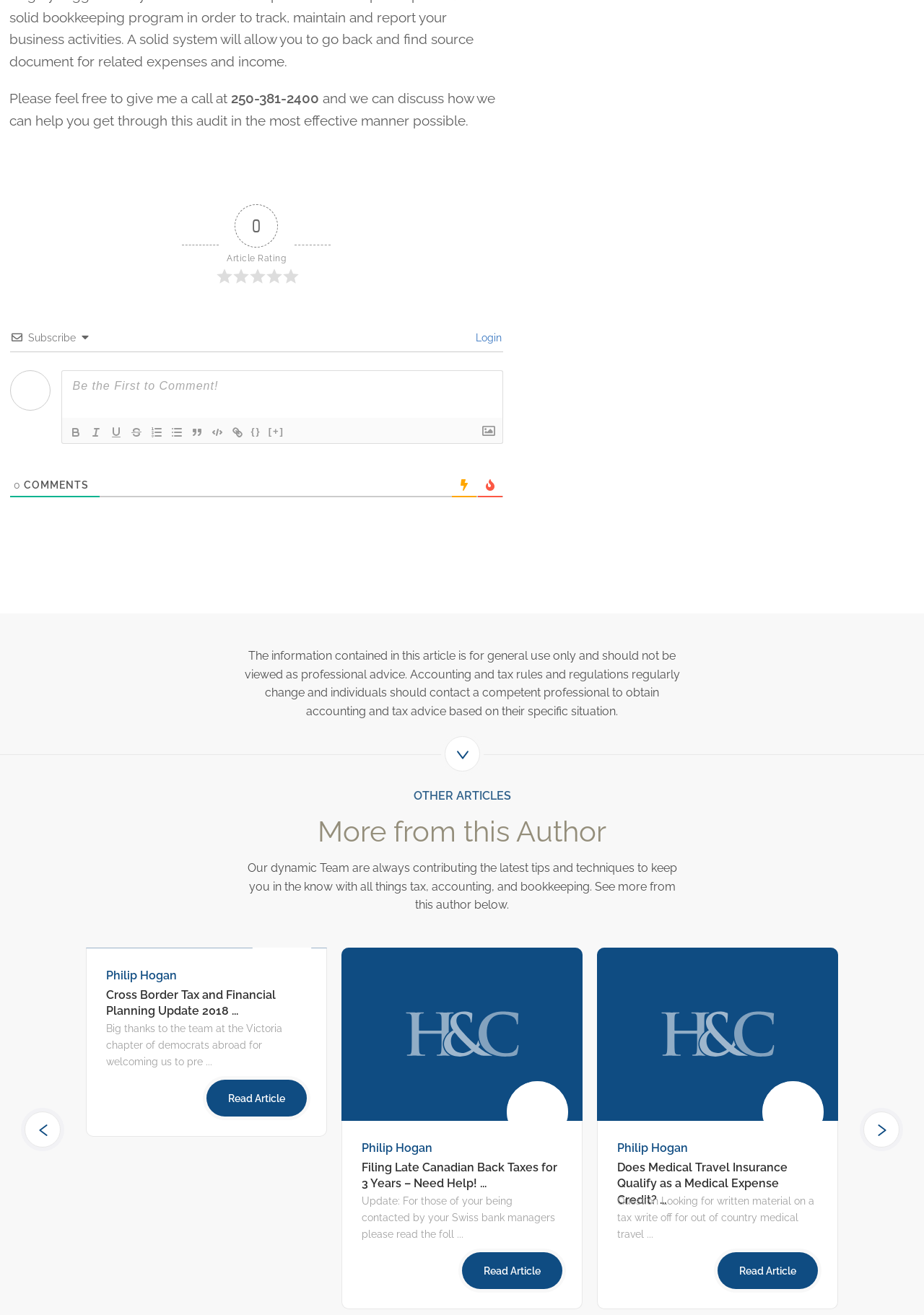Identify the bounding box coordinates for the element that needs to be clicked to fulfill this instruction: "Click the 'Bold' button". Provide the coordinates in the format of four float numbers between 0 and 1: [left, top, right, bottom].

[0.071, 0.322, 0.093, 0.335]